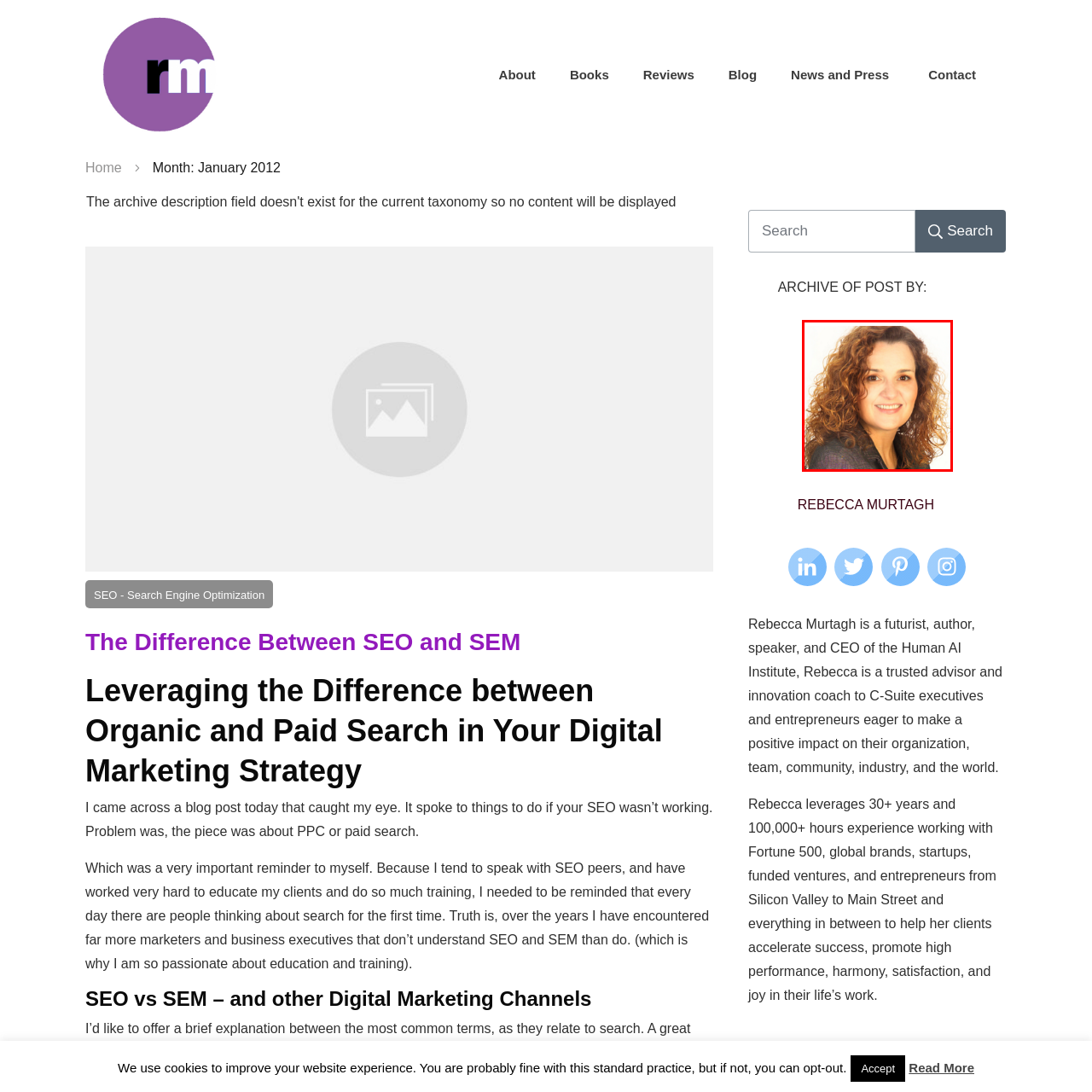Generate a comprehensive caption for the image that is marked by the red border.

This image features Rebecca Murtagh, a futurist, author, speaker, and CEO of the Human AI Institute. With over 30 years of experience, she serves as a trusted advisor and innovation coach to executives and entrepreneurs, helping them make a positive impact in various sectors. Known for her engaging presence, Rebecca's expertise spans across Fortune 500 companies and startups, making her a sought-after leader in digital marketing and innovation. Her approachable demeanor and professional background are reflected in her warm smile and expressive curly hair, showcasing her passion for empowering others in their professional journeys.